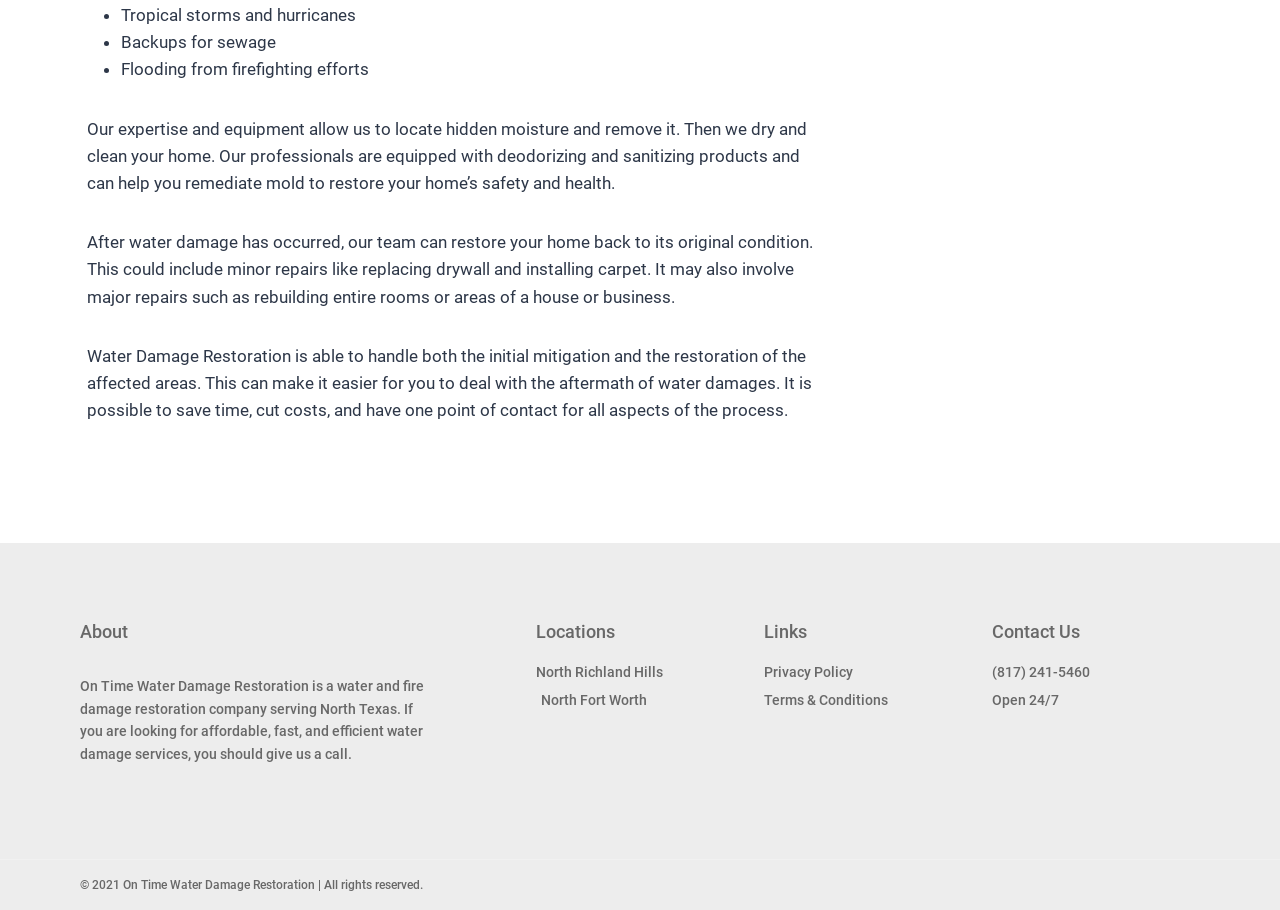Provide the bounding box coordinates of the HTML element this sentence describes: "Privacy Policy".

[0.597, 0.727, 0.759, 0.751]